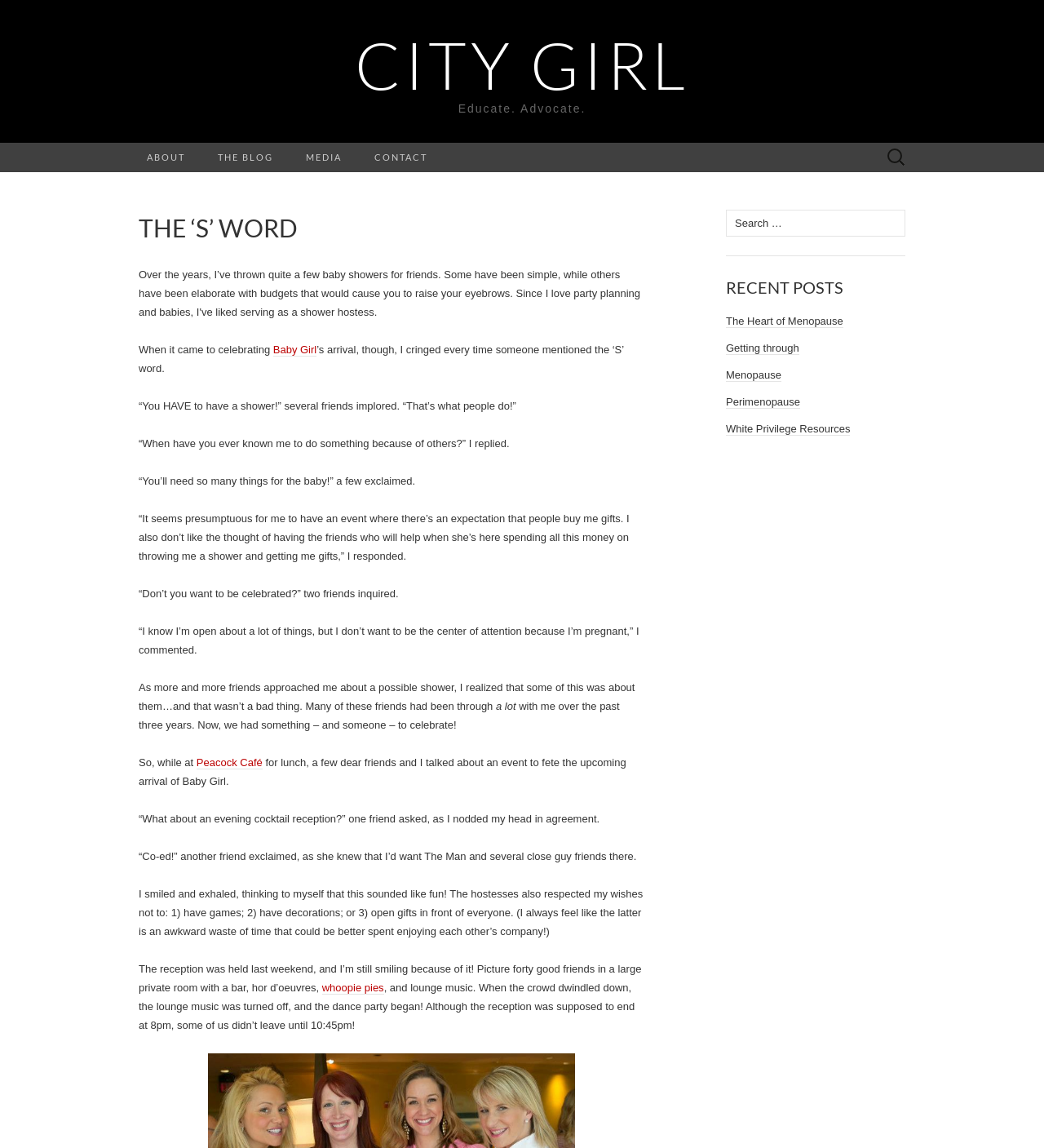Please identify the bounding box coordinates of the element's region that I should click in order to complete the following instruction: "Read THE BLOG". The bounding box coordinates consist of four float numbers between 0 and 1, i.e., [left, top, right, bottom].

[0.193, 0.124, 0.277, 0.15]